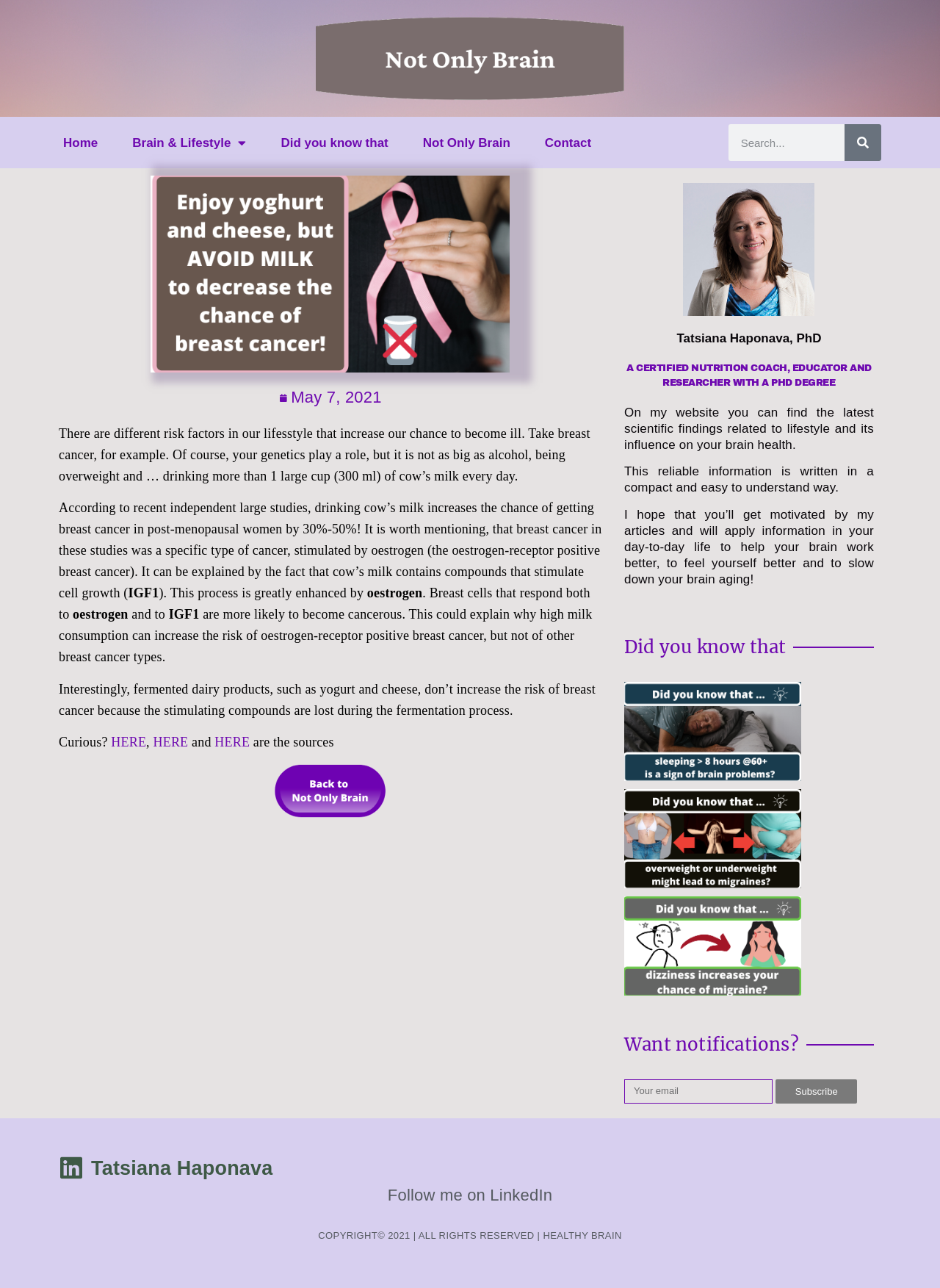Determine the bounding box coordinates of the element's region needed to click to follow the instruction: "Subscribe to notifications". Provide these coordinates as four float numbers between 0 and 1, formatted as [left, top, right, bottom].

[0.825, 0.838, 0.912, 0.857]